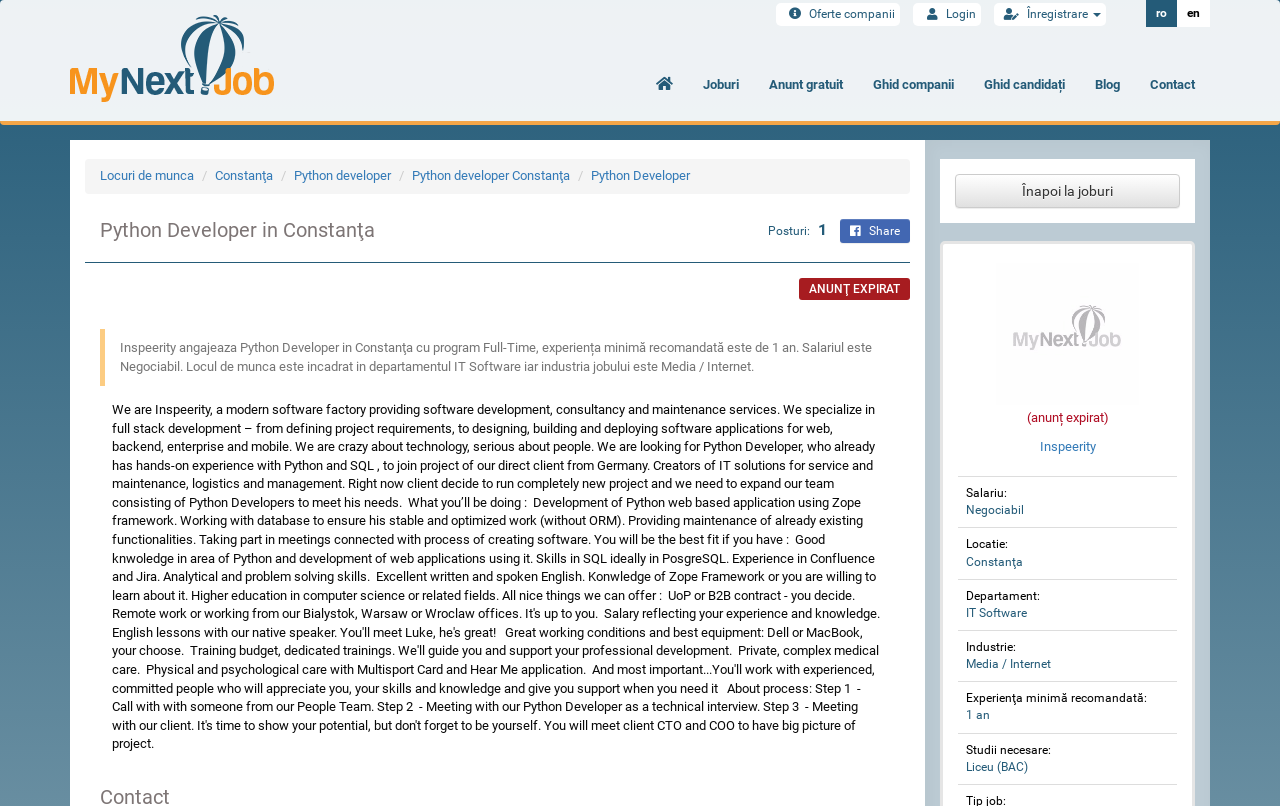Please provide a brief answer to the question using only one word or phrase: 
What is the job title of the job posting?

Python Developer